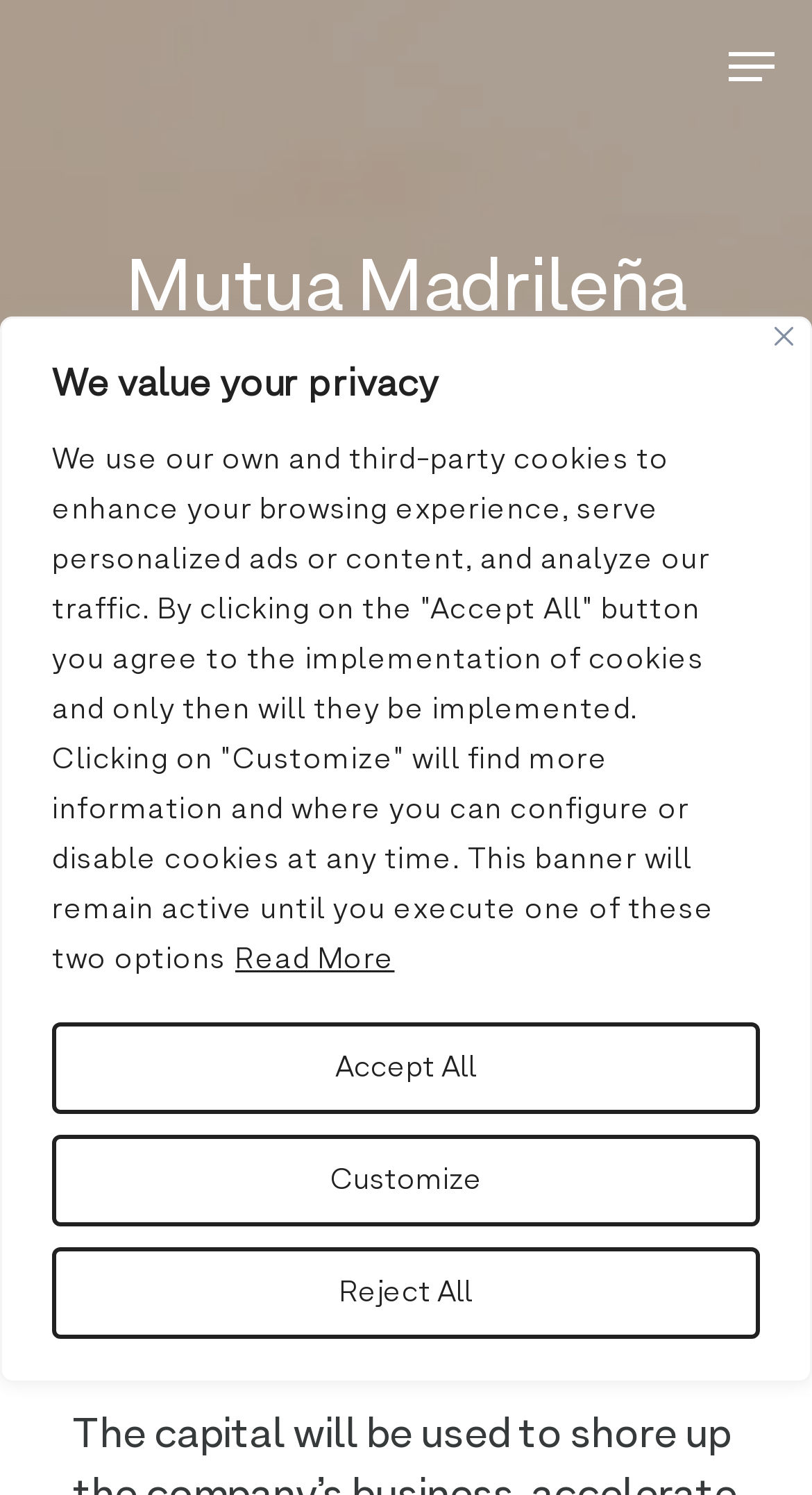Generate a comprehensive description of the webpage content.

The webpage appears to be an article or news page, with a focus on a financing round led by Mutua Madrileña and Seaya Ventures. At the top right corner, there is a "Close" button accompanied by an image, likely for closing a notification or popup. Below this, there is a static text stating "We value your privacy" followed by a longer text explaining the use of cookies on the website. This text is positioned near the top of the page, spanning about half of the page's width.

Below the cookie policy text, there is a "Read More" link, and three buttons: "Customize", "Reject All", and "Accept All", which are likely related to cookie settings. These buttons are aligned horizontally and take up about half of the page's width.

On the top left corner, there is a link to "Seaya" accompanied by an image, which may be a logo or icon. Next to this, there is a navigation menu link, which is not expanded by default.

The main content of the page starts with a heading that reads "Mutua Madrileña and Seaya Ventures lead a €20 Million financing round in Movo", which spans almost the entire page width. Below this, there is a date "11/04/2019" and a subheading that summarizes the article, stating "MOVO closes a financing round of more than 20 million euros, led by Mutua Madrileña and with the participation of Seaya Ventures and Cabify." This subheading takes up about half of the page's width.